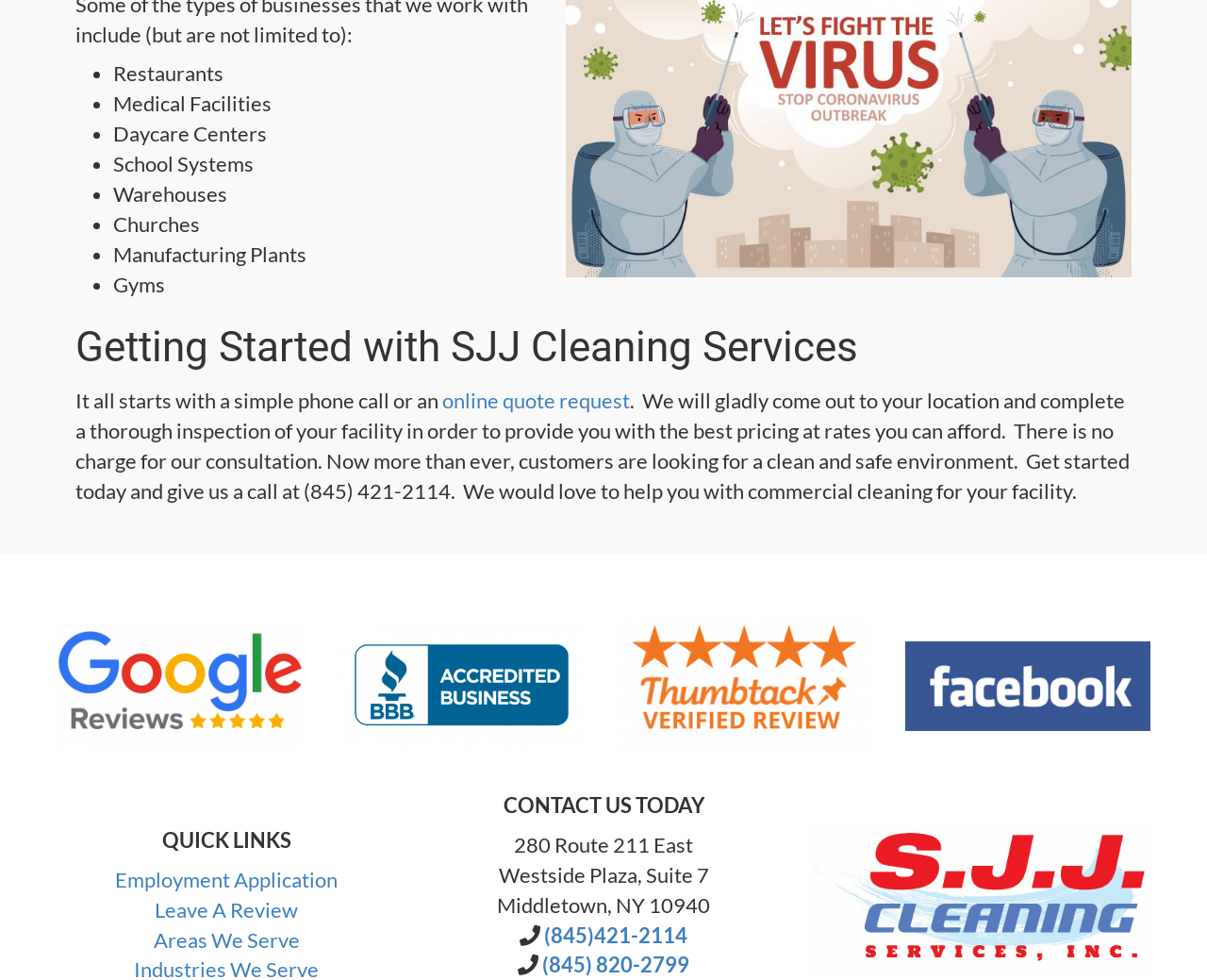What is the phone number to call for a consultation?
Please answer the question with a single word or phrase, referencing the image.

(845) 421-2114